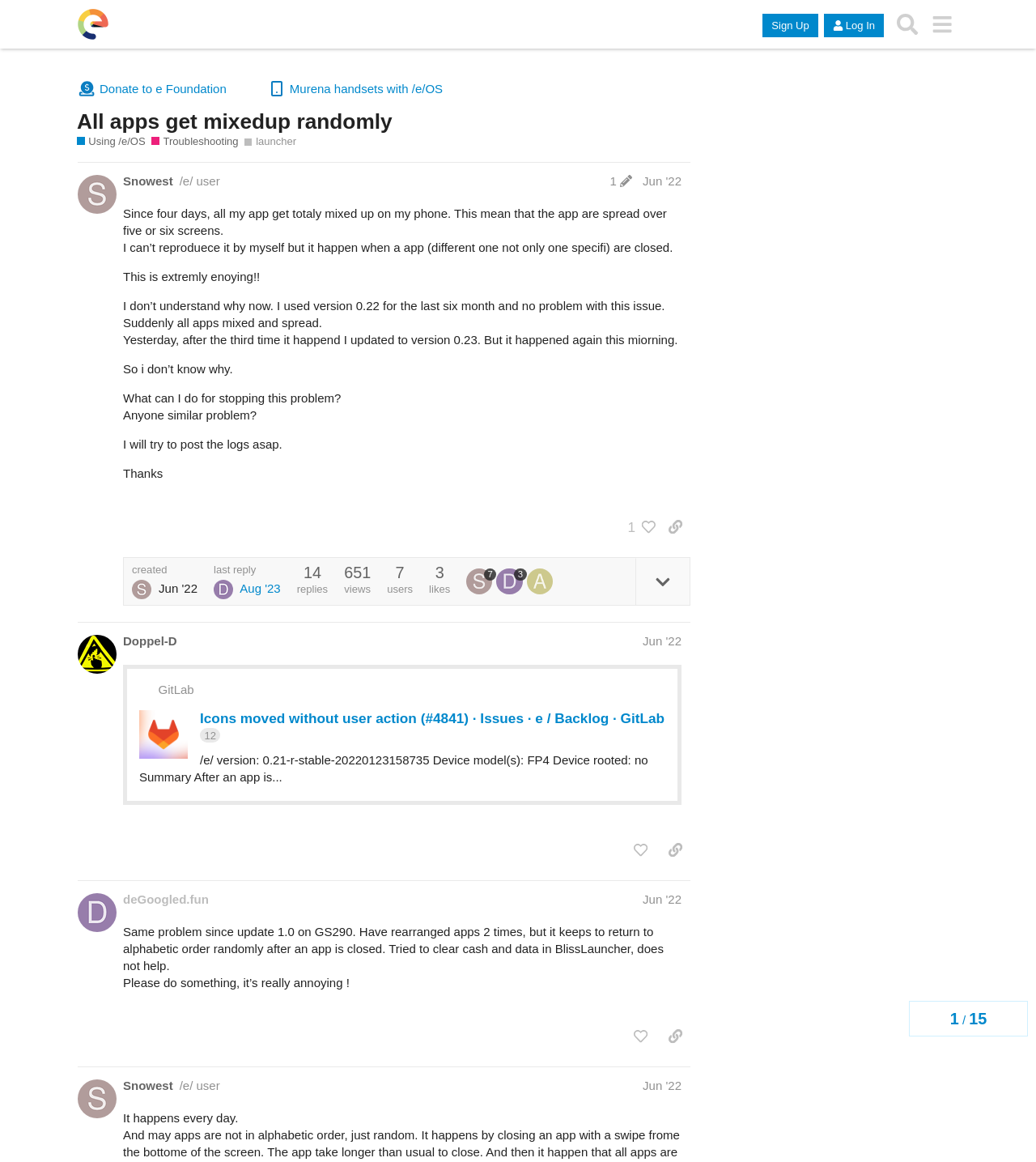What is the title or heading displayed on the webpage?

All apps get mixedup randomly